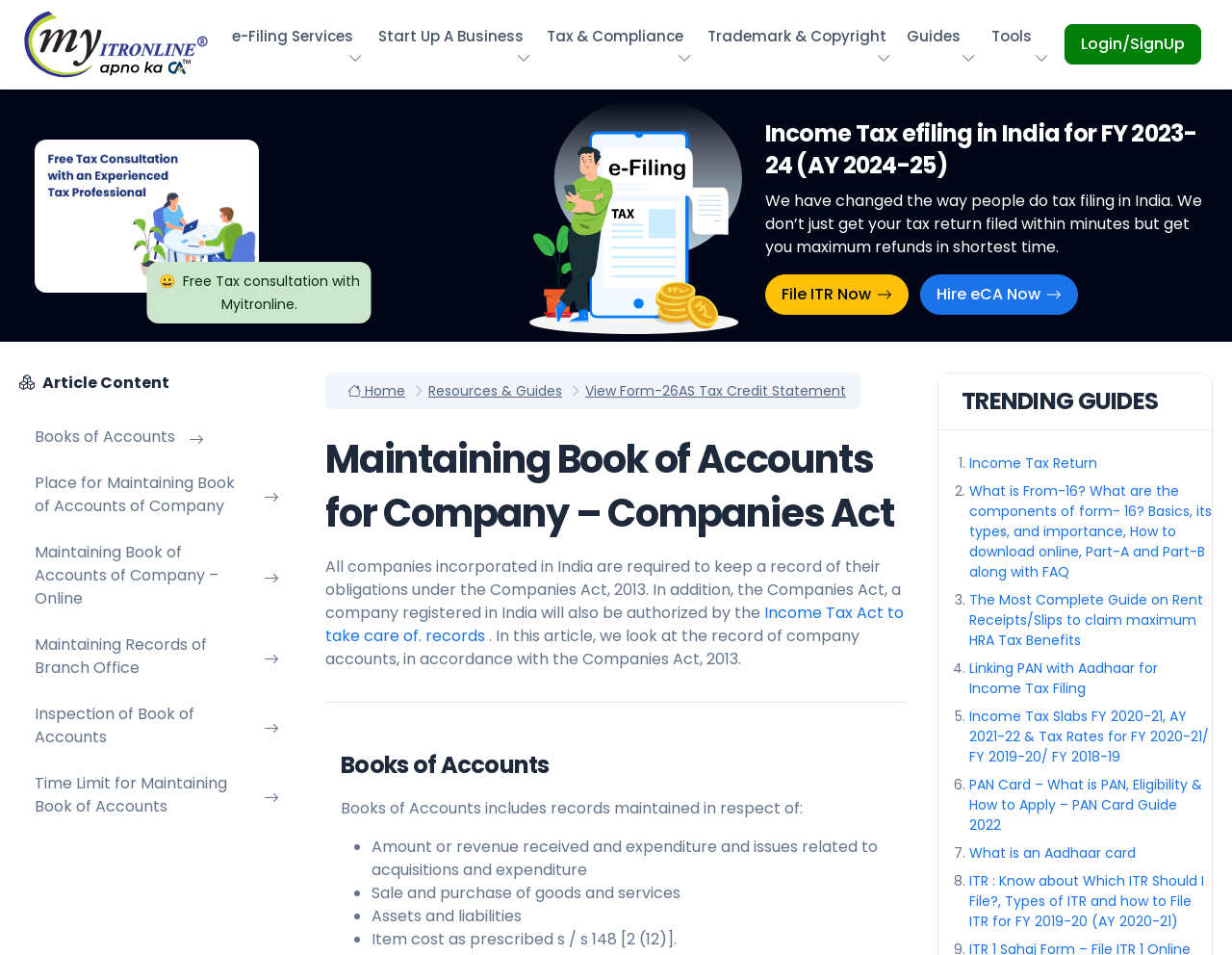Please identify the bounding box coordinates of the area that needs to be clicked to fulfill the following instruction: "Click on the 'Income Tax Return' link."

[0.787, 0.475, 0.891, 0.495]